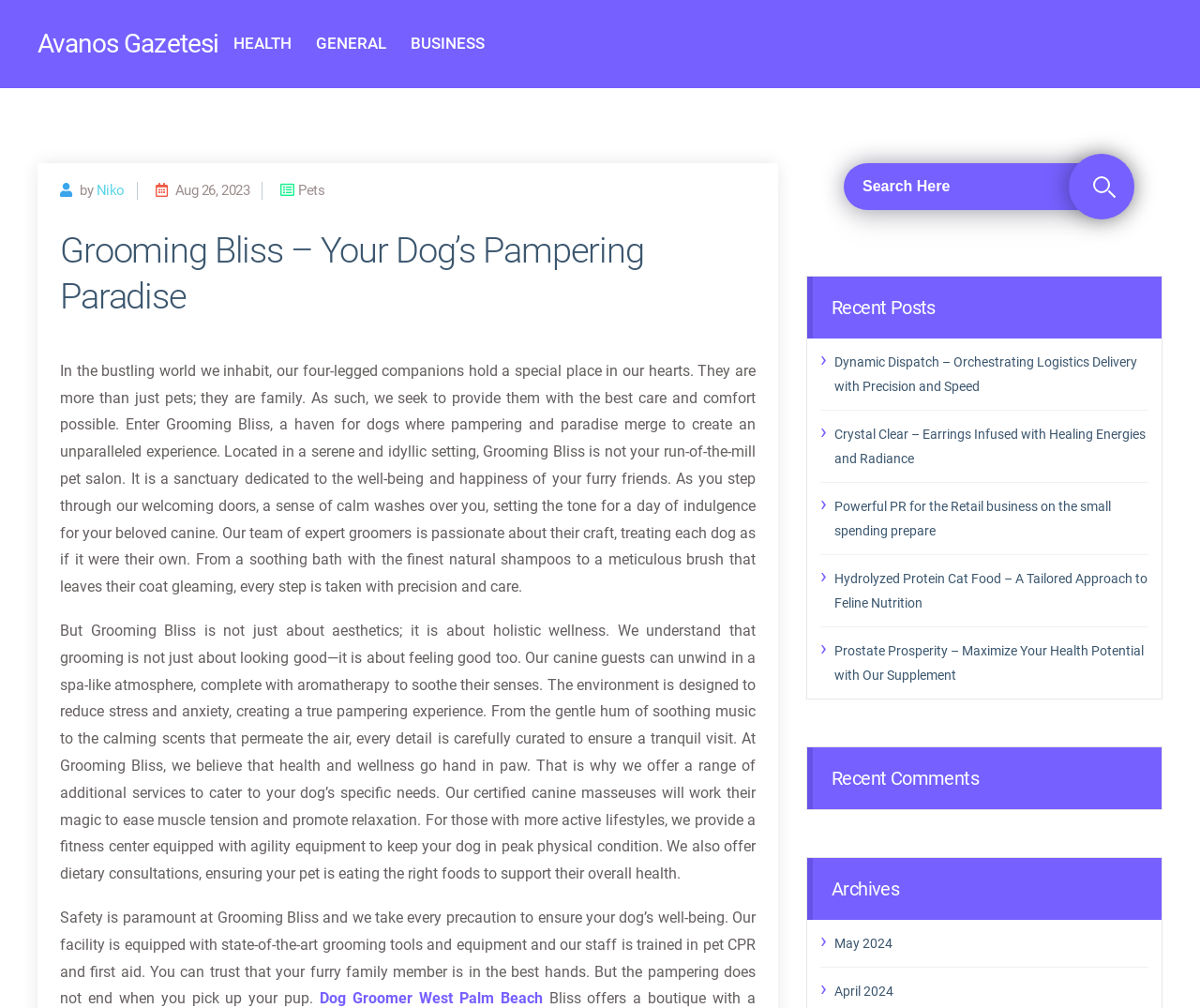Please identify the bounding box coordinates of the area that needs to be clicked to fulfill the following instruction: "Read the Recent Posts."

[0.673, 0.274, 0.968, 0.335]